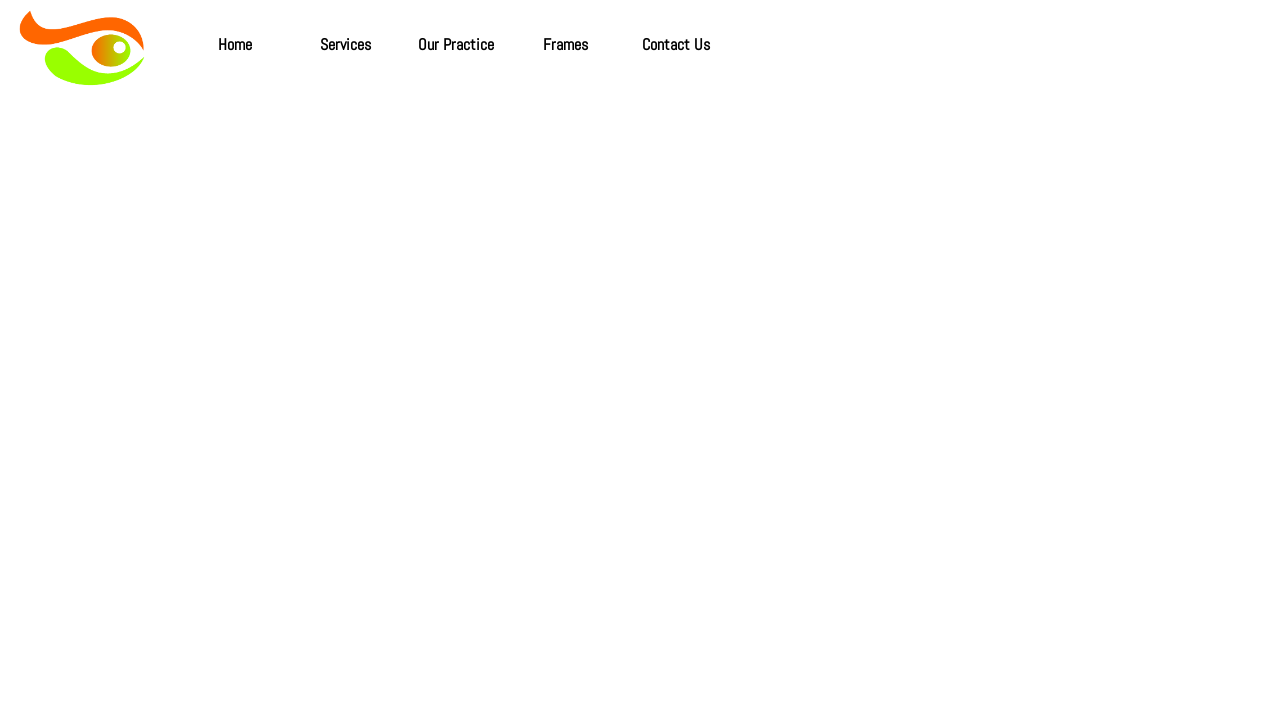What is the text on the image at the top of the page?
Look at the image and provide a short answer using one word or a phrase.

See clearly, live fully at Eldridge Optometrist!